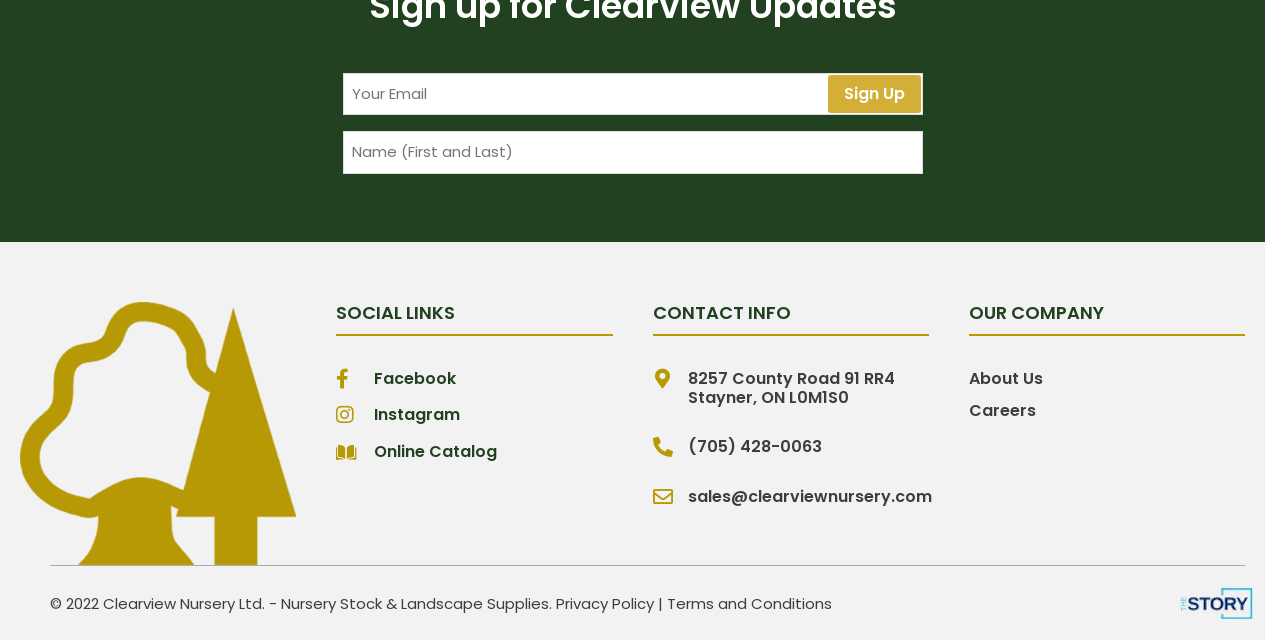Please specify the bounding box coordinates of the area that should be clicked to accomplish the following instruction: "Read about the company". The coordinates should consist of four float numbers between 0 and 1, i.e., [left, top, right, bottom].

[0.757, 0.572, 0.973, 0.613]